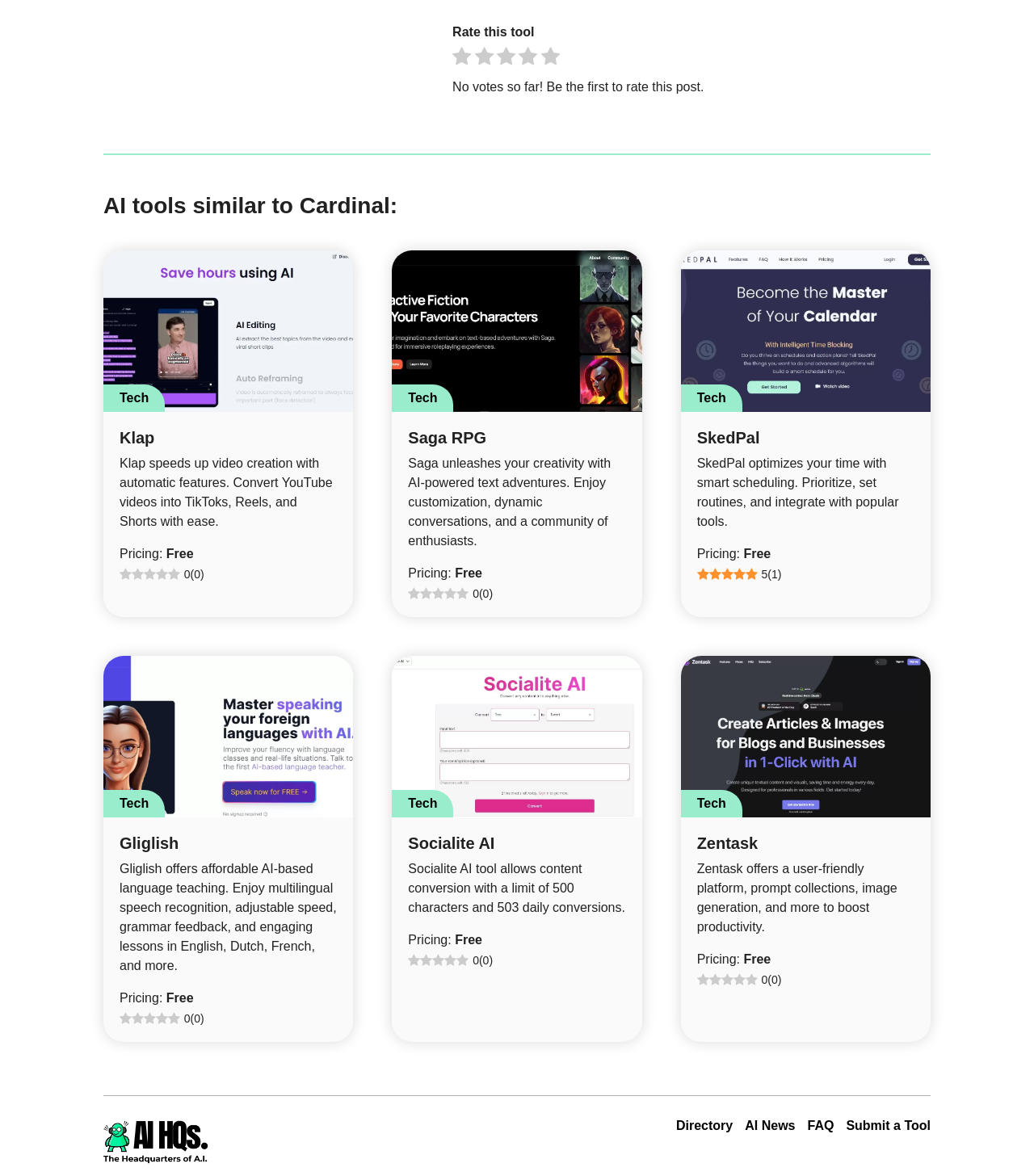Identify the bounding box coordinates of the HTML element based on this description: "FAQ".

[0.781, 0.949, 0.807, 0.966]